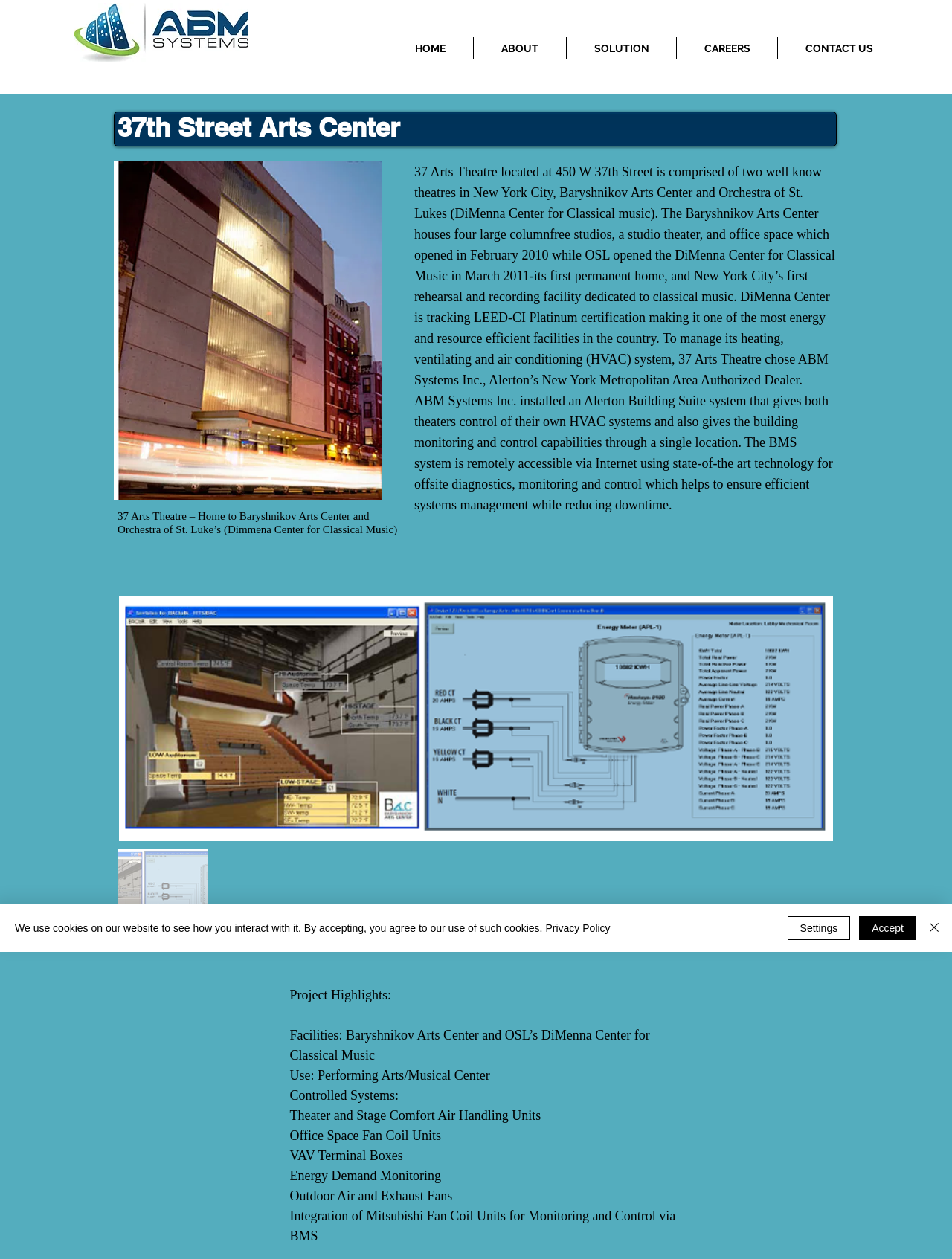What is the type of facility that the Baryshnikov Arts Center is?
Please craft a detailed and exhaustive response to the question.

The type of facility that the Baryshnikov Arts Center is can be found in the list of project highlights, which mentions that the facility is a Performing Arts/Musical Center.